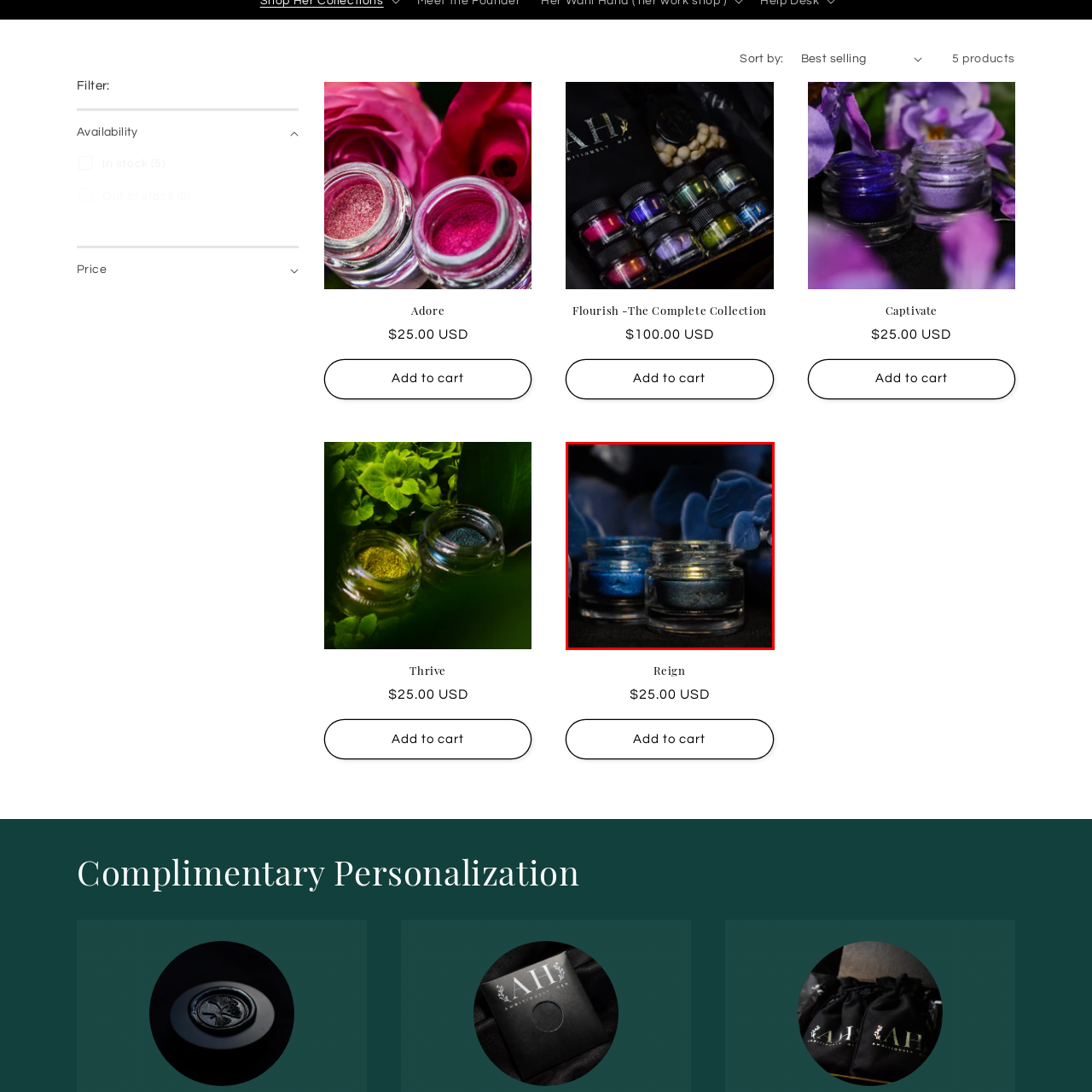What is the lighting effect on the jars?
Check the image encapsulated by the red bounding box and answer the question comprehensively.

The image shows that the jars are bathed in soft light, which creates a sense of luxury and creativity. The soft light effect enhances the overall aesthetic of the presentation, making the pigments and the jars appear more appealing and high-end.